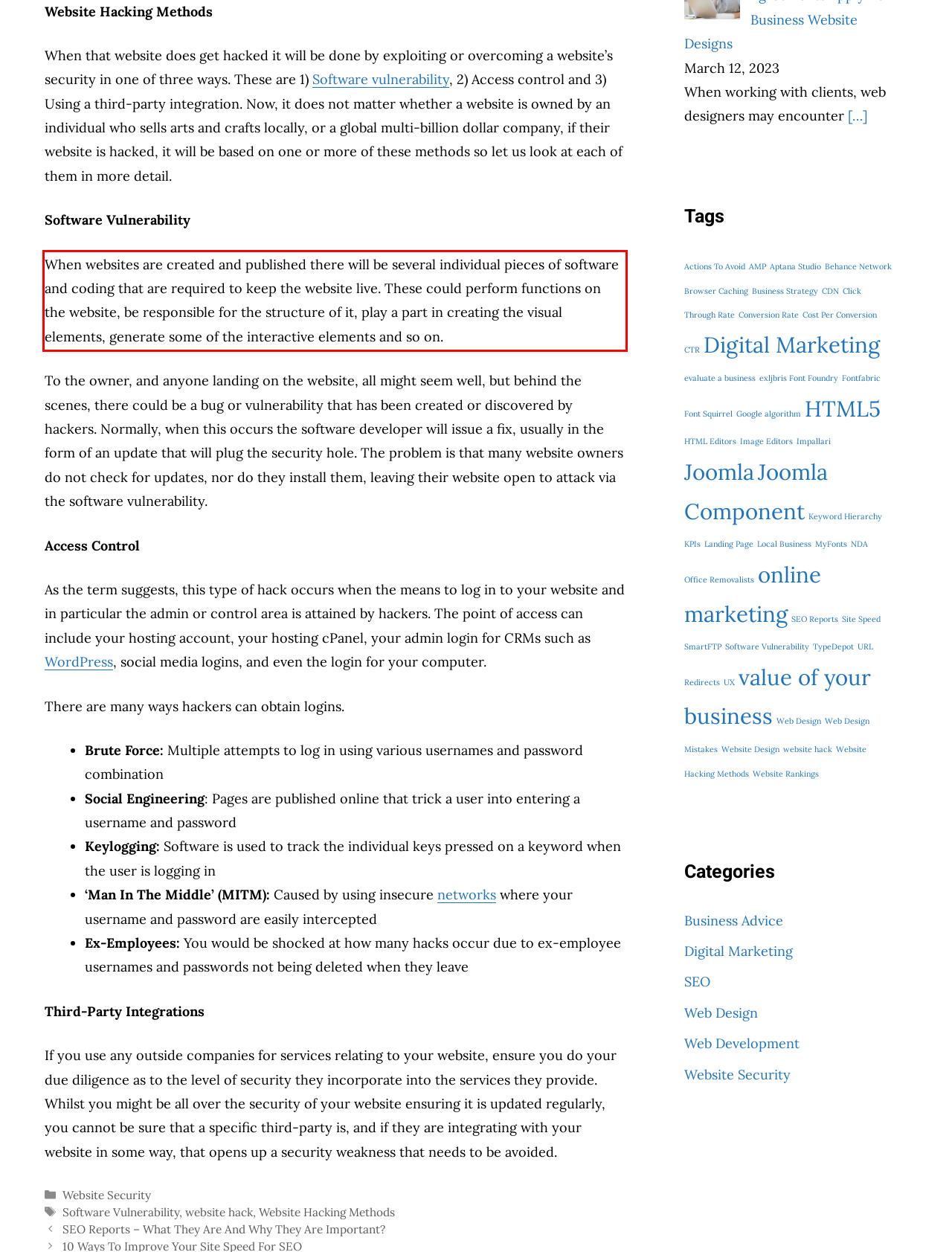Please identify and extract the text content from the UI element encased in a red bounding box on the provided webpage screenshot.

When websites are created and published there will be several individual pieces of software and coding that are required to keep the website live. These could perform functions on the website, be responsible for the structure of it, play a part in creating the visual elements, generate some of the interactive elements and so on.